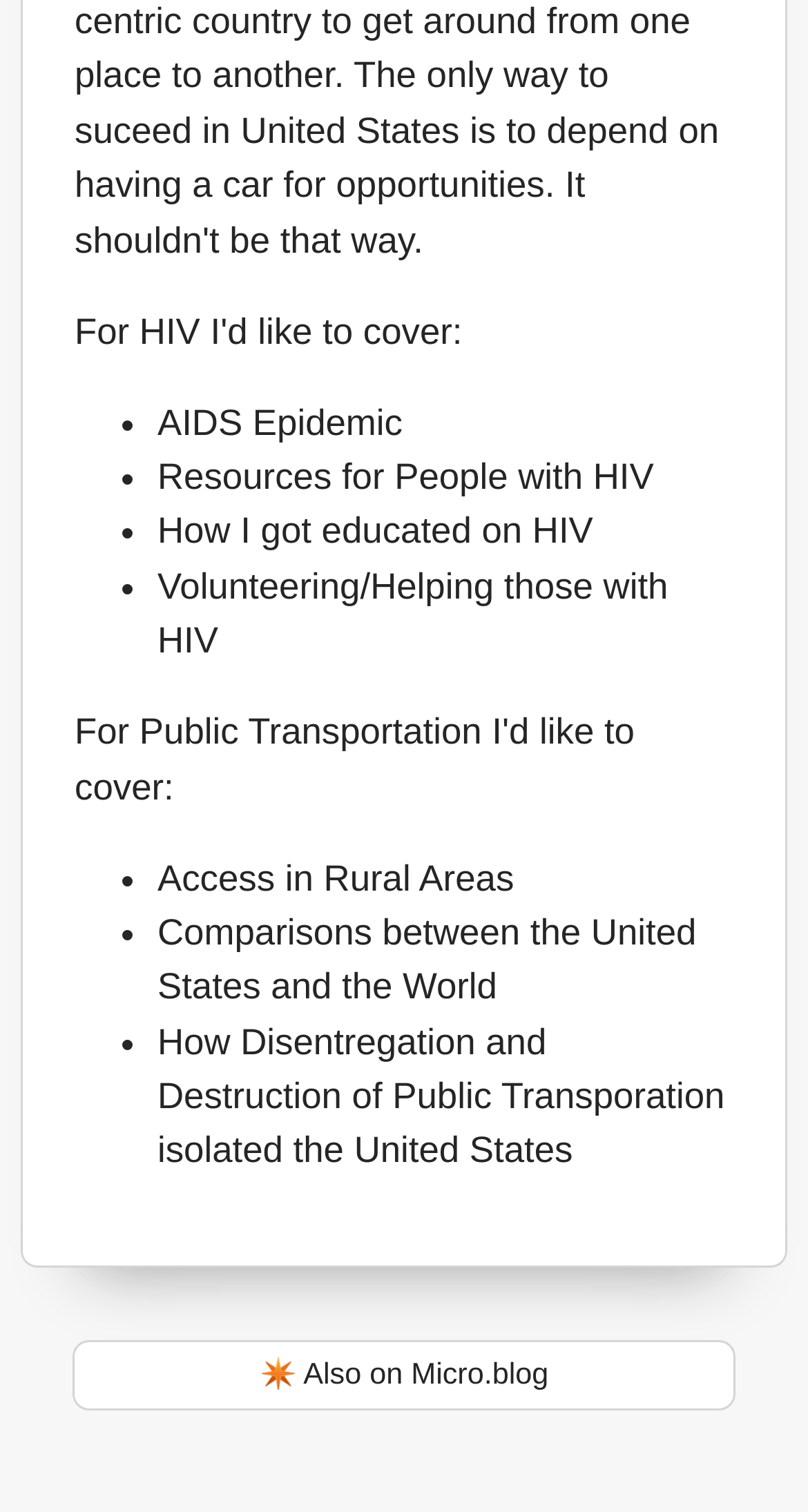How many list items are there?
Use the information from the image to give a detailed answer to the question.

I counted the number of list items by looking at the list markers ('•') and their corresponding static text elements. There are 7 list items in total.